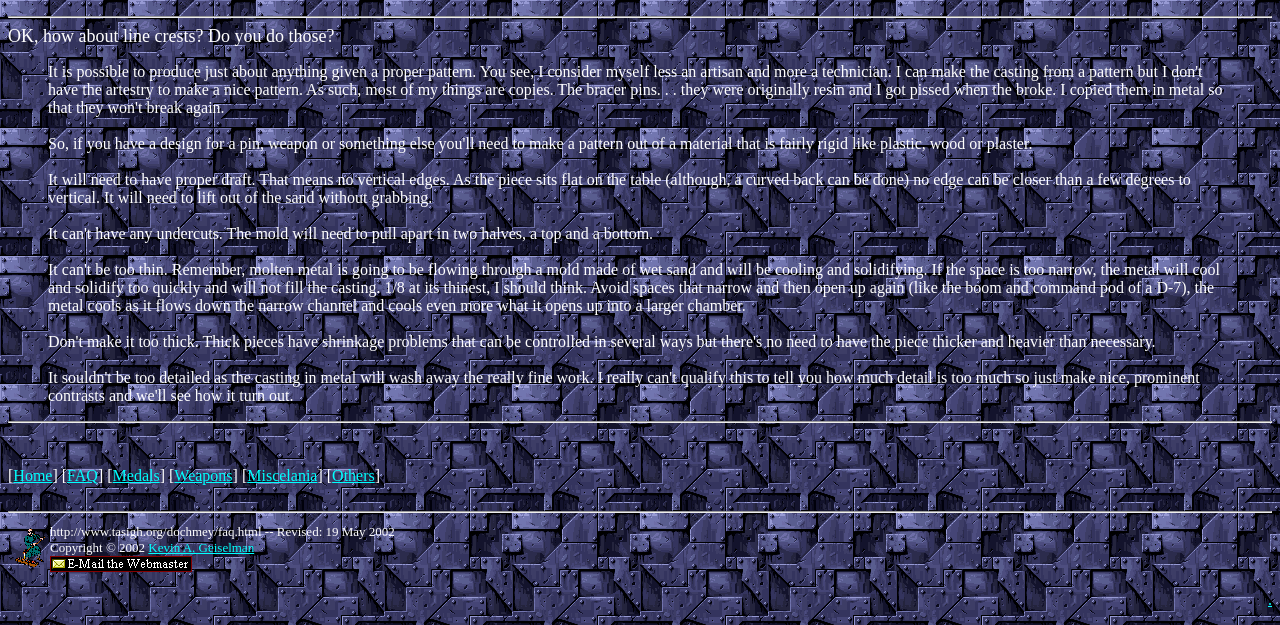Who is the author of the webpage content?
Can you provide a detailed and comprehensive answer to the question?

The author of the webpage content is mentioned in the footer section as 'Kevin A. Geiselman', along with an email link to contact the webmaster.